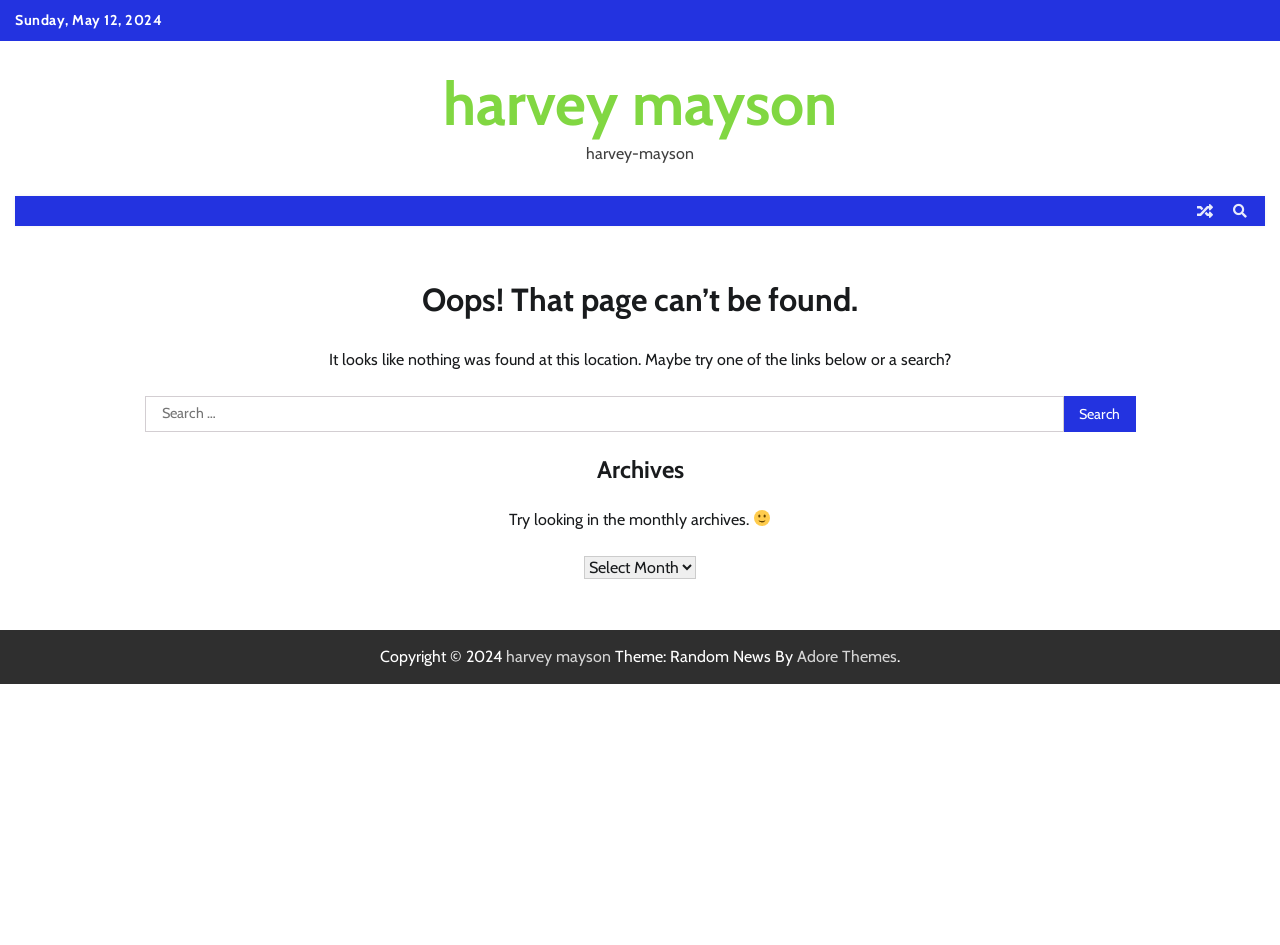Please determine the bounding box coordinates of the clickable area required to carry out the following instruction: "View archives". The coordinates must be four float numbers between 0 and 1, represented as [left, top, right, bottom].

[0.456, 0.588, 0.544, 0.612]